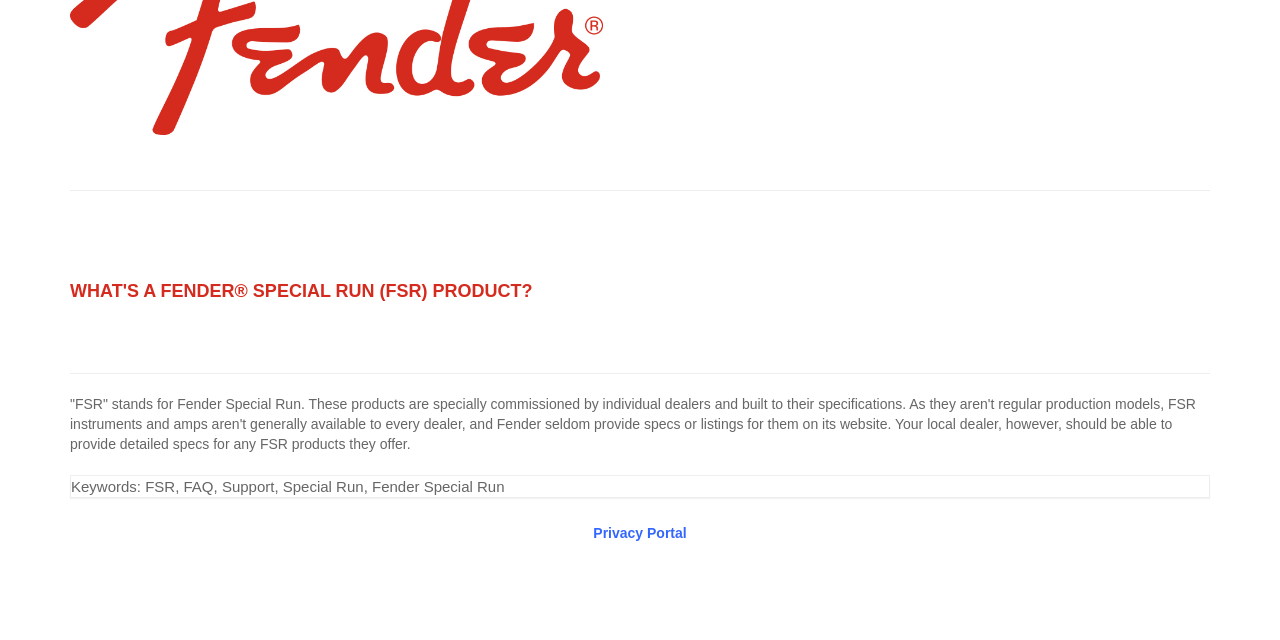From the element description: "Privacy Portal", extract the bounding box coordinates of the UI element. The coordinates should be expressed as four float numbers between 0 and 1, in the order [left, top, right, bottom].

[0.464, 0.82, 0.536, 0.845]